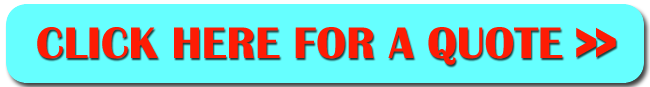Using the information from the screenshot, answer the following question thoroughly:
What is the color of the text on the call-to-action button?

According to the caption, the text on the call-to-action button reads 'CLICK HERE FOR A QUOTE >>' and is highlighted by bold red text, indicating that the color of the text is bold red.